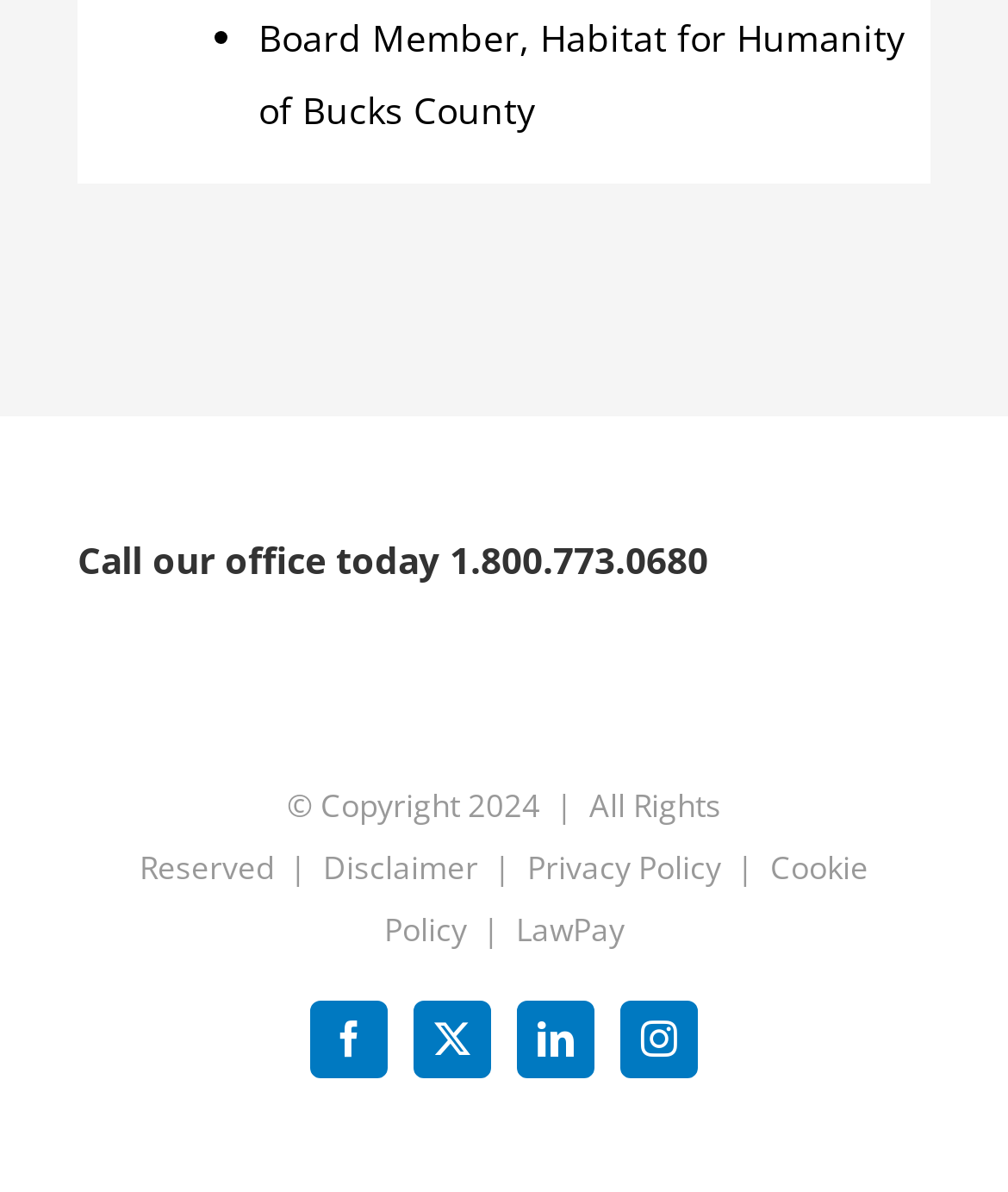What is the phone number to call the office?
Please answer the question as detailed as possible.

The phone number can be found in the contentinfo section, specifically in the StaticText element with the text 'Call our office today 1.800.773.0680'.